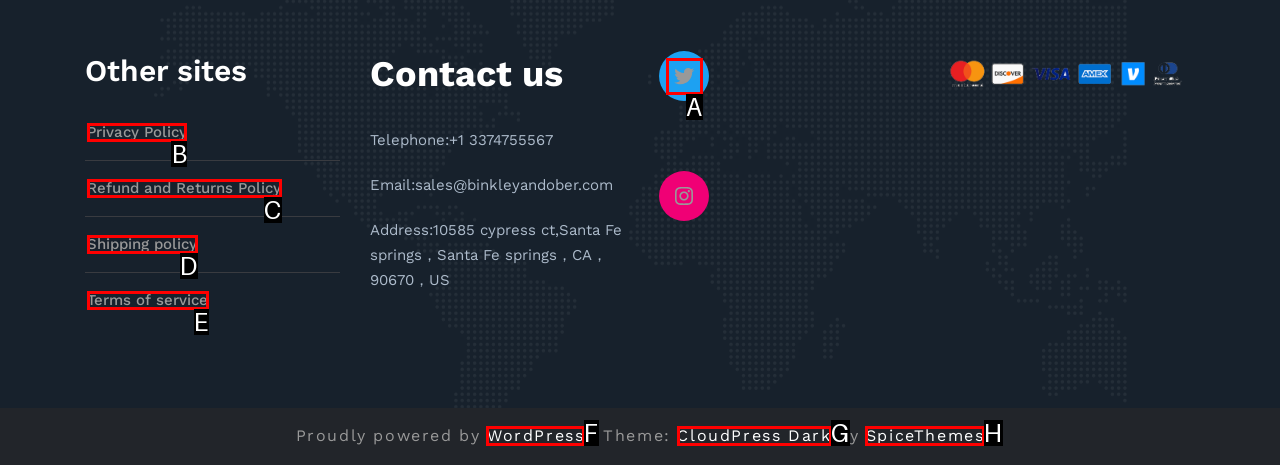Identify the HTML element I need to click to complete this task: View privacy policy Provide the option's letter from the available choices.

B